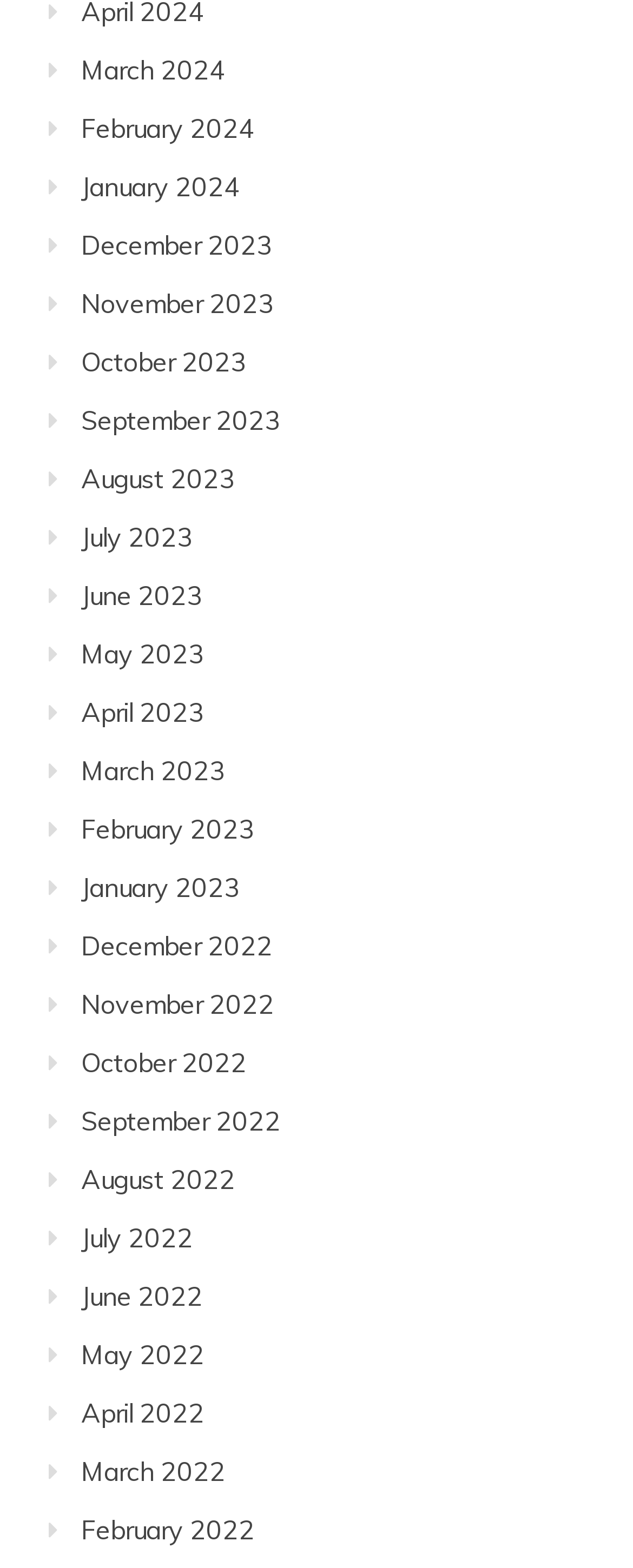What is the earliest month listed?
Please ensure your answer to the question is detailed and covers all necessary aspects.

By examining the list of links, I can see that the earliest month listed is March 2022, which is the last link in the list.